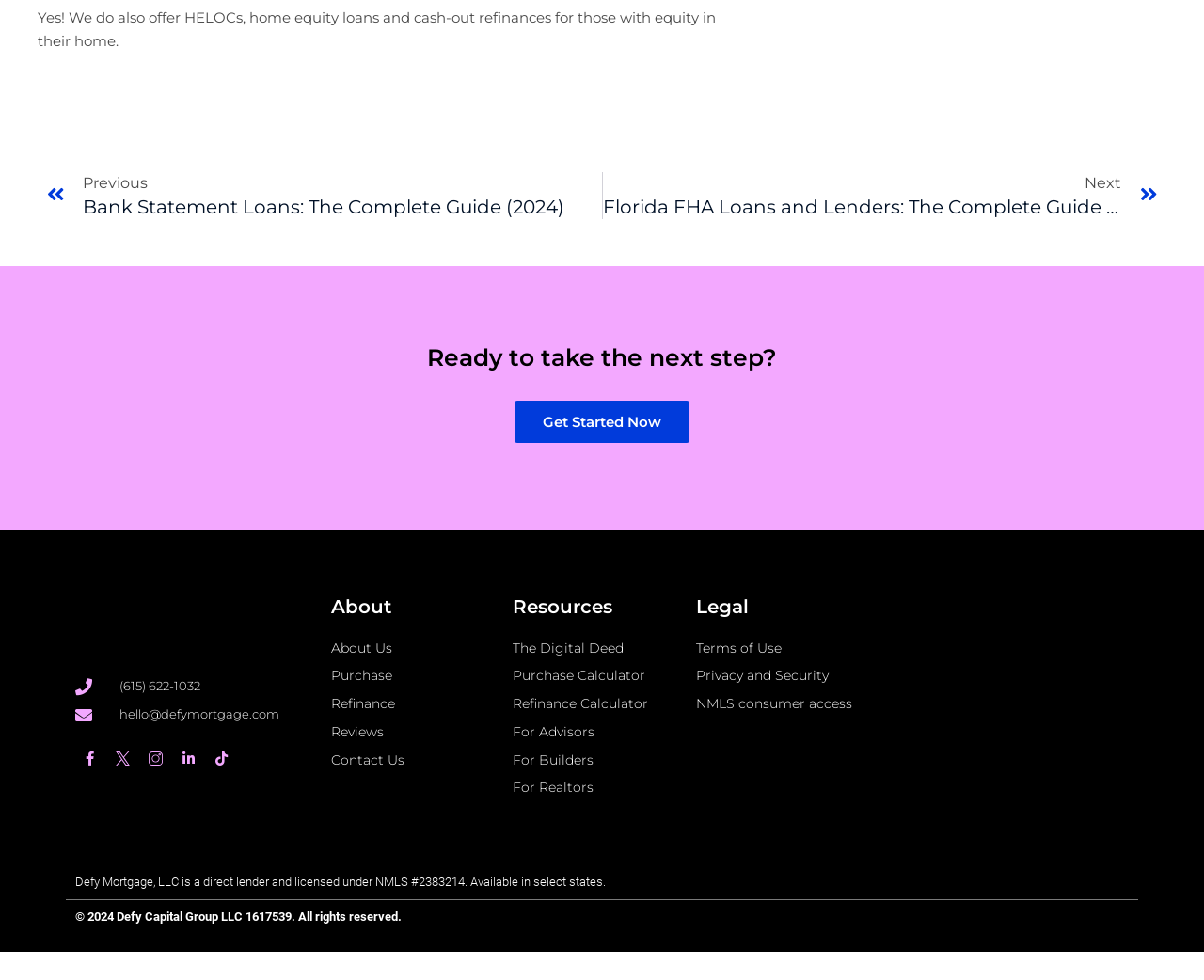What is the name of the company's blog?
Provide a concise answer using a single word or phrase based on the image.

The Digital Deed